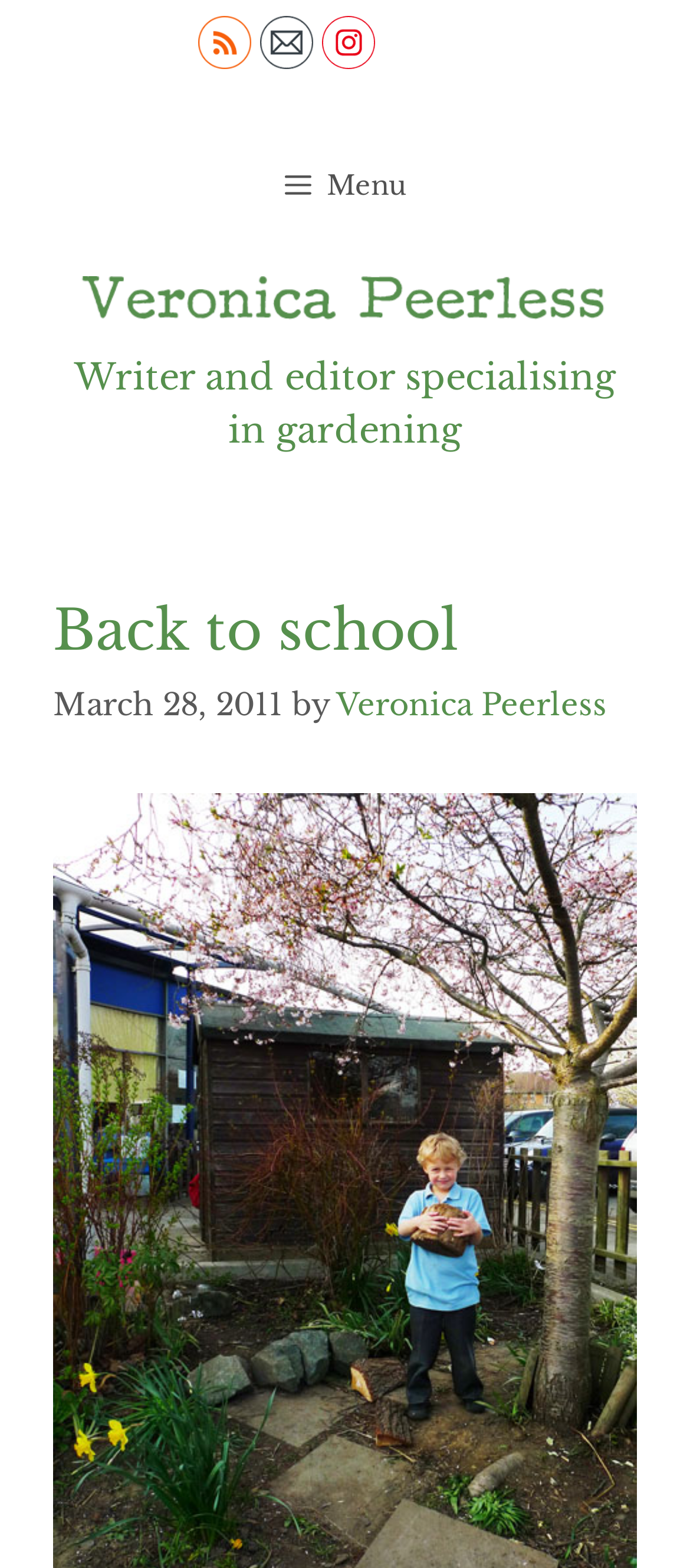Answer briefly with one word or phrase:
What social media platform is linked to Veronica Peerless?

Instagram